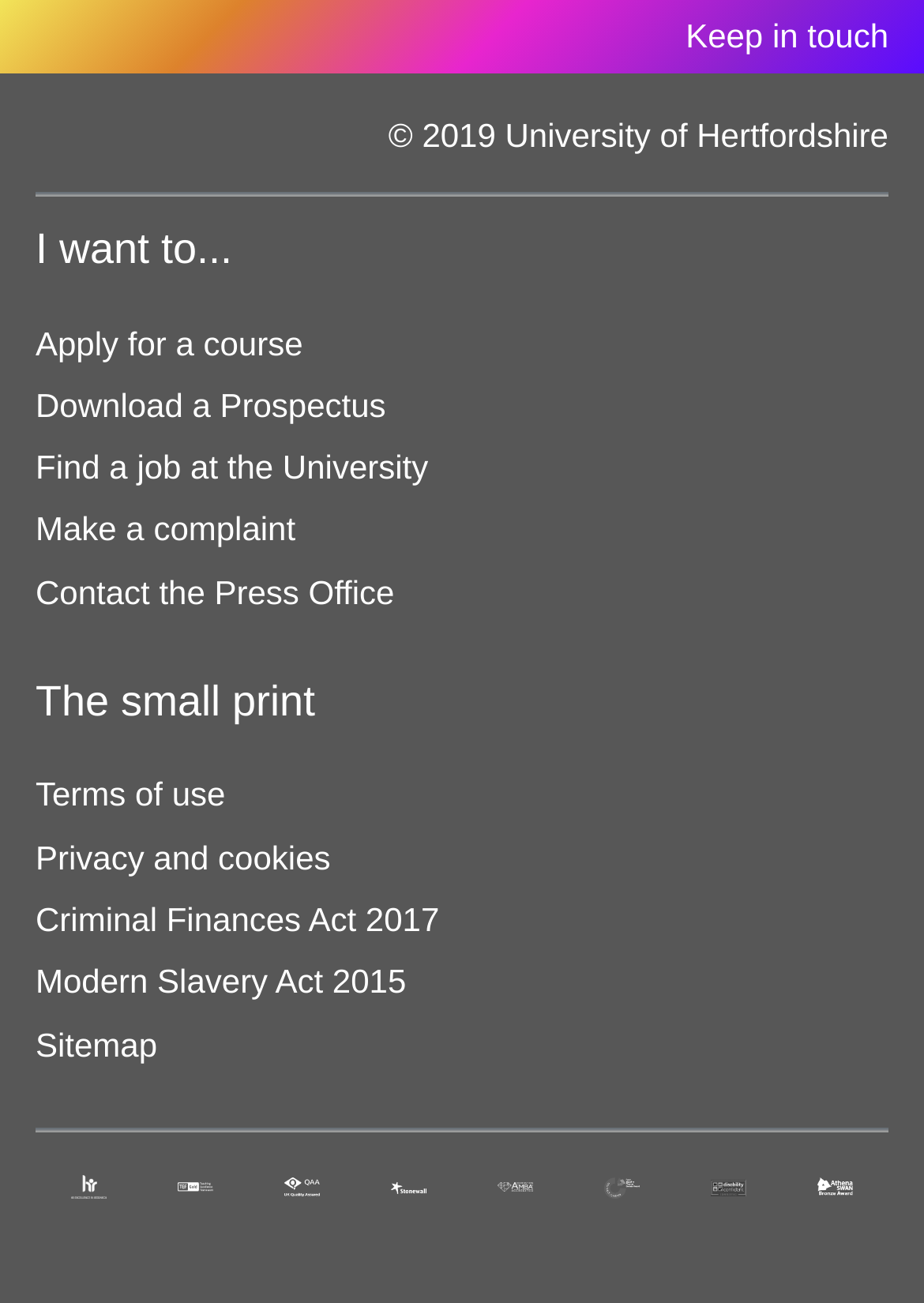Respond to the following question with a brief word or phrase:
How many images are at the bottom of the page?

8